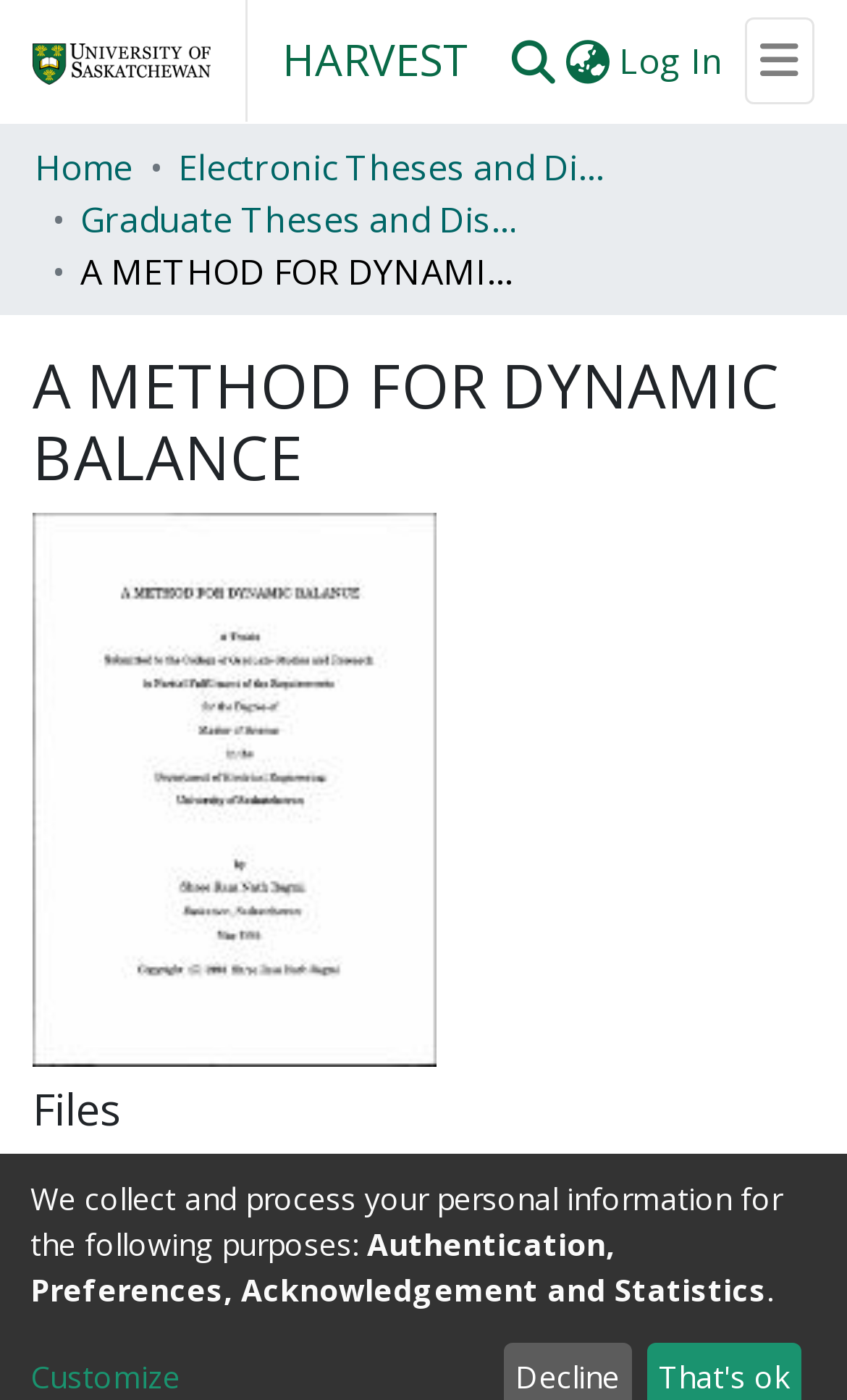Identify and provide the main heading of the webpage.

A METHOD FOR DYNAMIC BALANCE